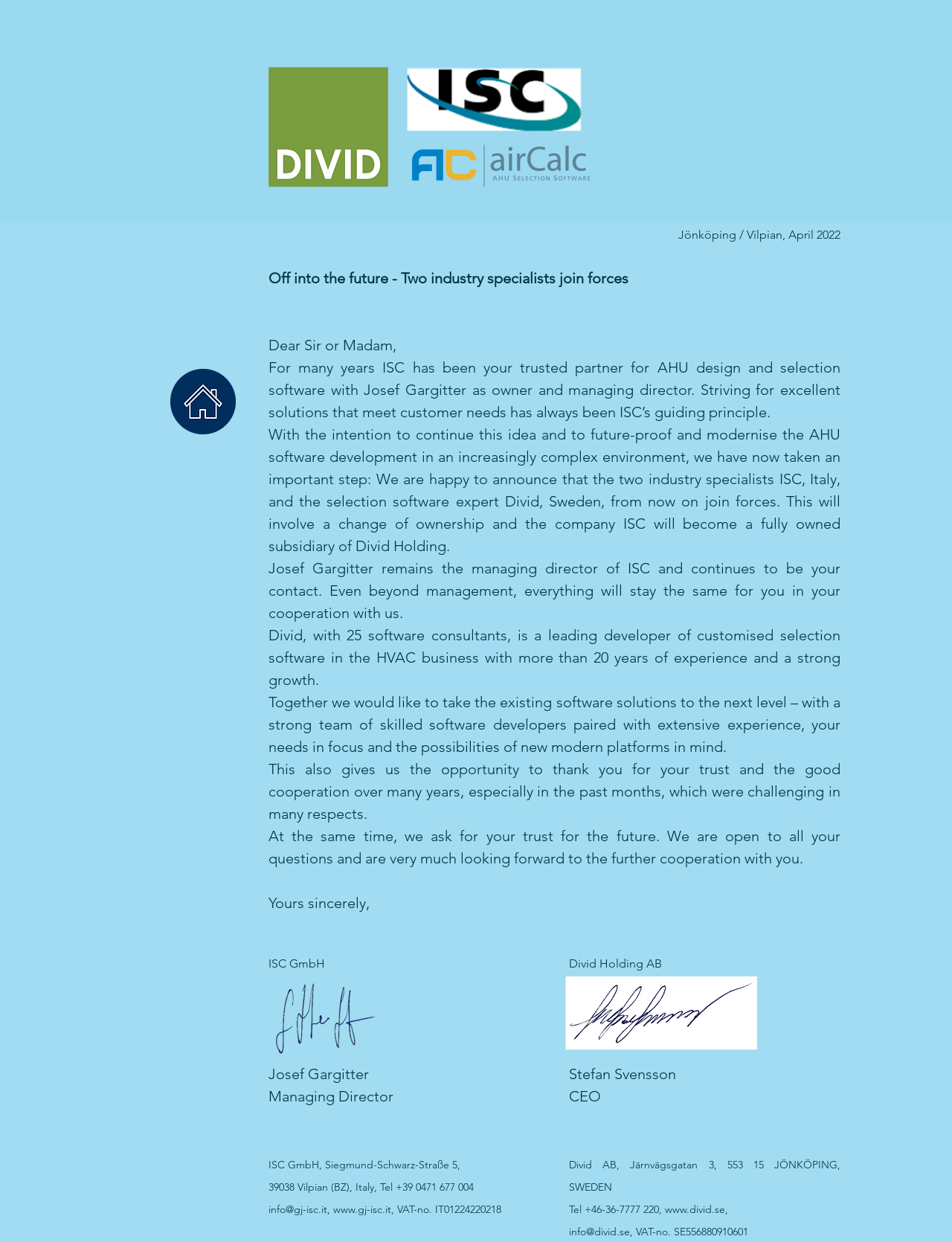Provide a brief response to the question using a single word or phrase: 
What is the company that Josef Gargitter is the managing director of?

ISC GmbH